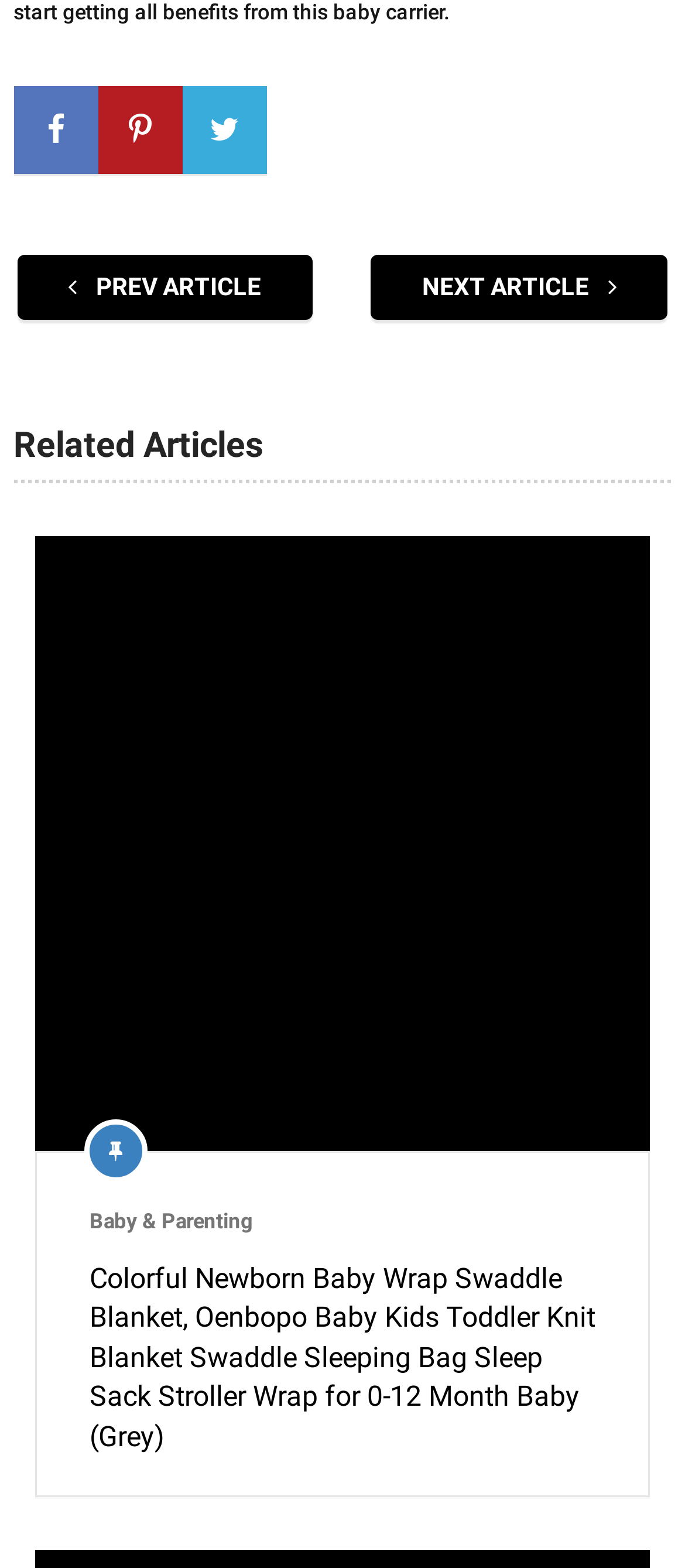Please identify the bounding box coordinates of the element on the webpage that should be clicked to follow this instruction: "Browse the Baby & Parenting category". The bounding box coordinates should be given as four float numbers between 0 and 1, formatted as [left, top, right, bottom].

[0.131, 0.771, 0.369, 0.787]